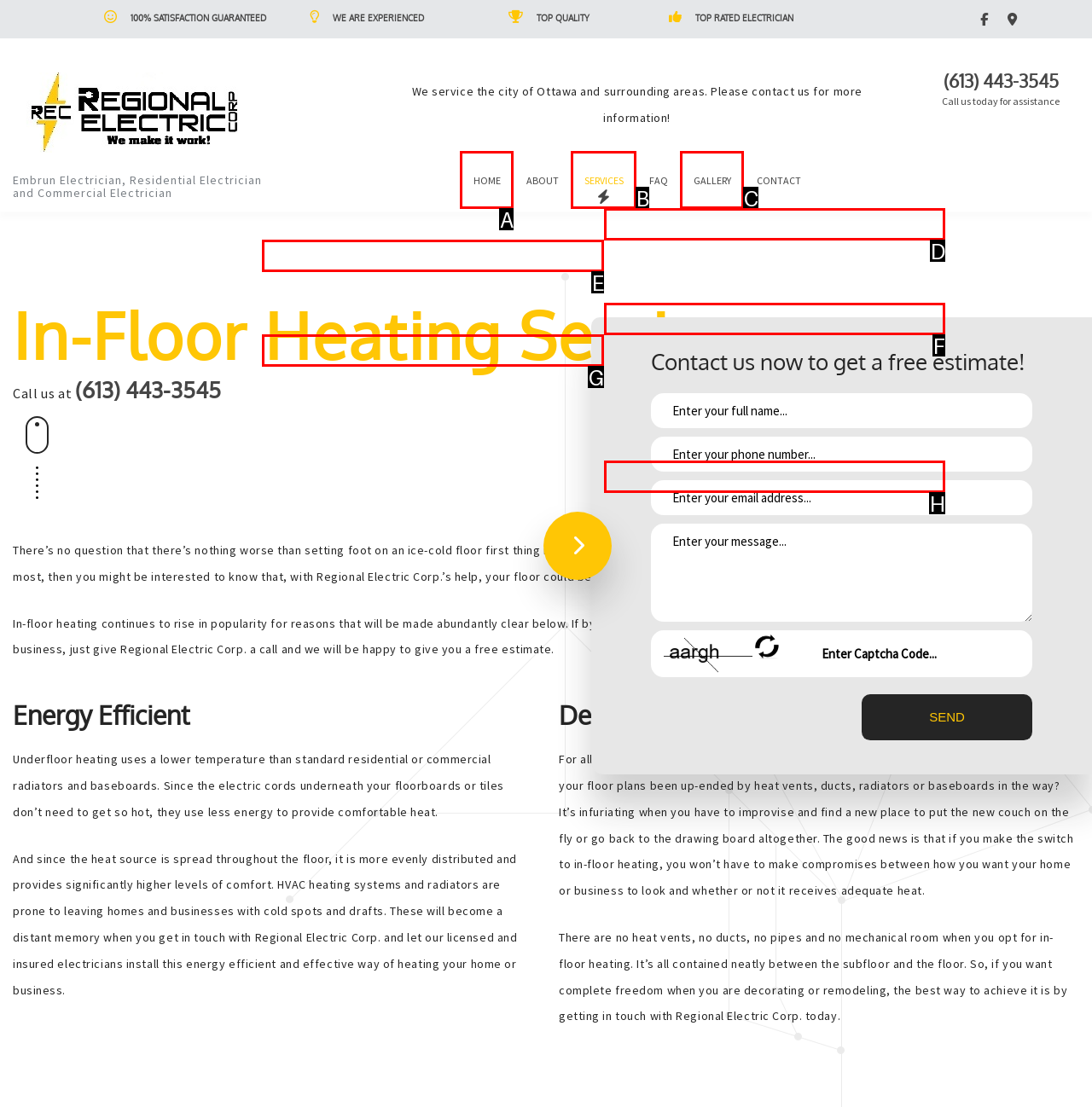Determine which HTML element best fits the description: Gallery
Answer directly with the letter of the matching option from the available choices.

C